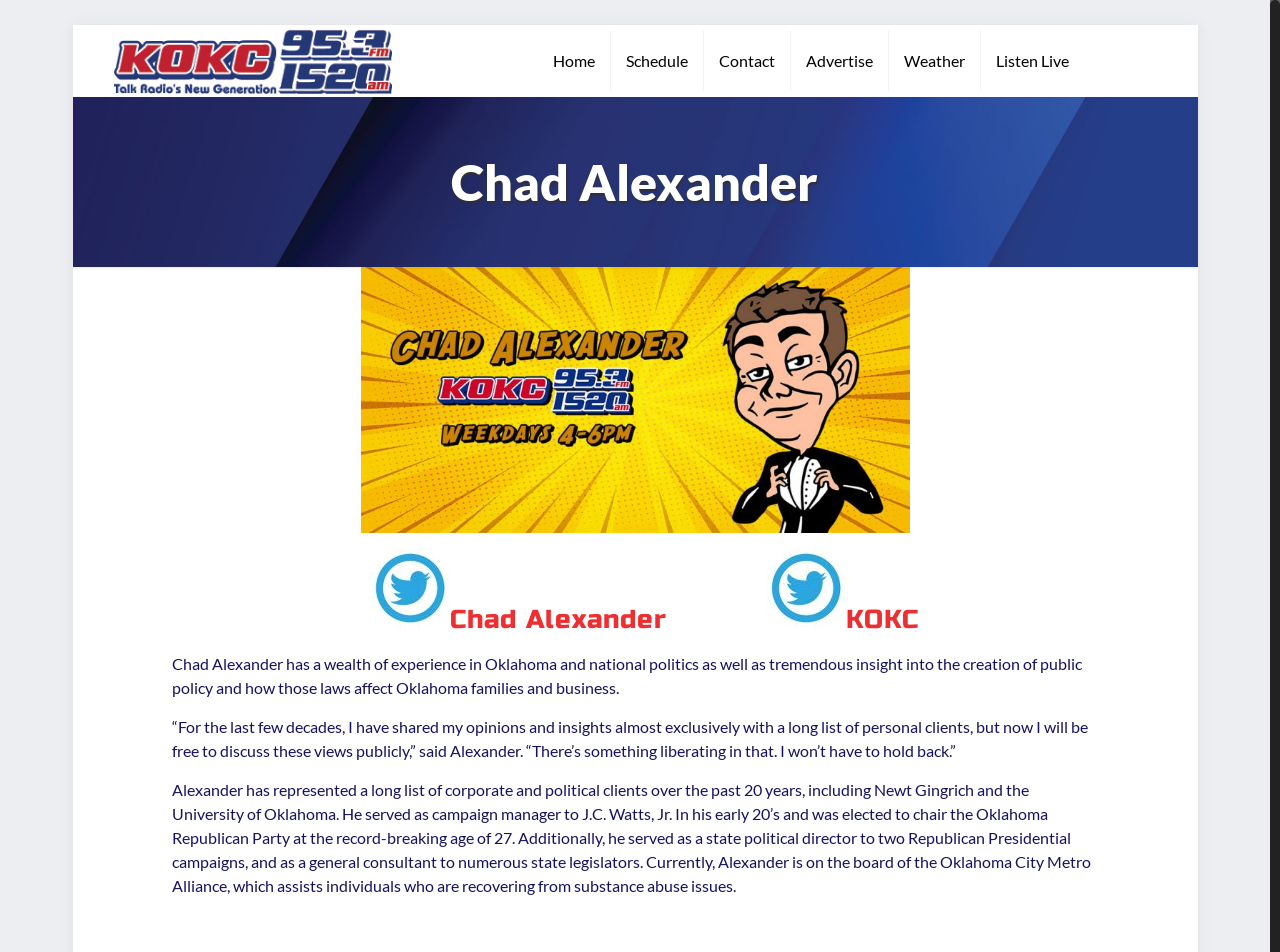Please provide a comprehensive response to the question below by analyzing the image: 
What organization is Chad Alexander currently a part of?

According to the webpage, Chad Alexander is on the board of the Oklahoma City Metro Alliance, which assists individuals recovering from substance abuse issues.